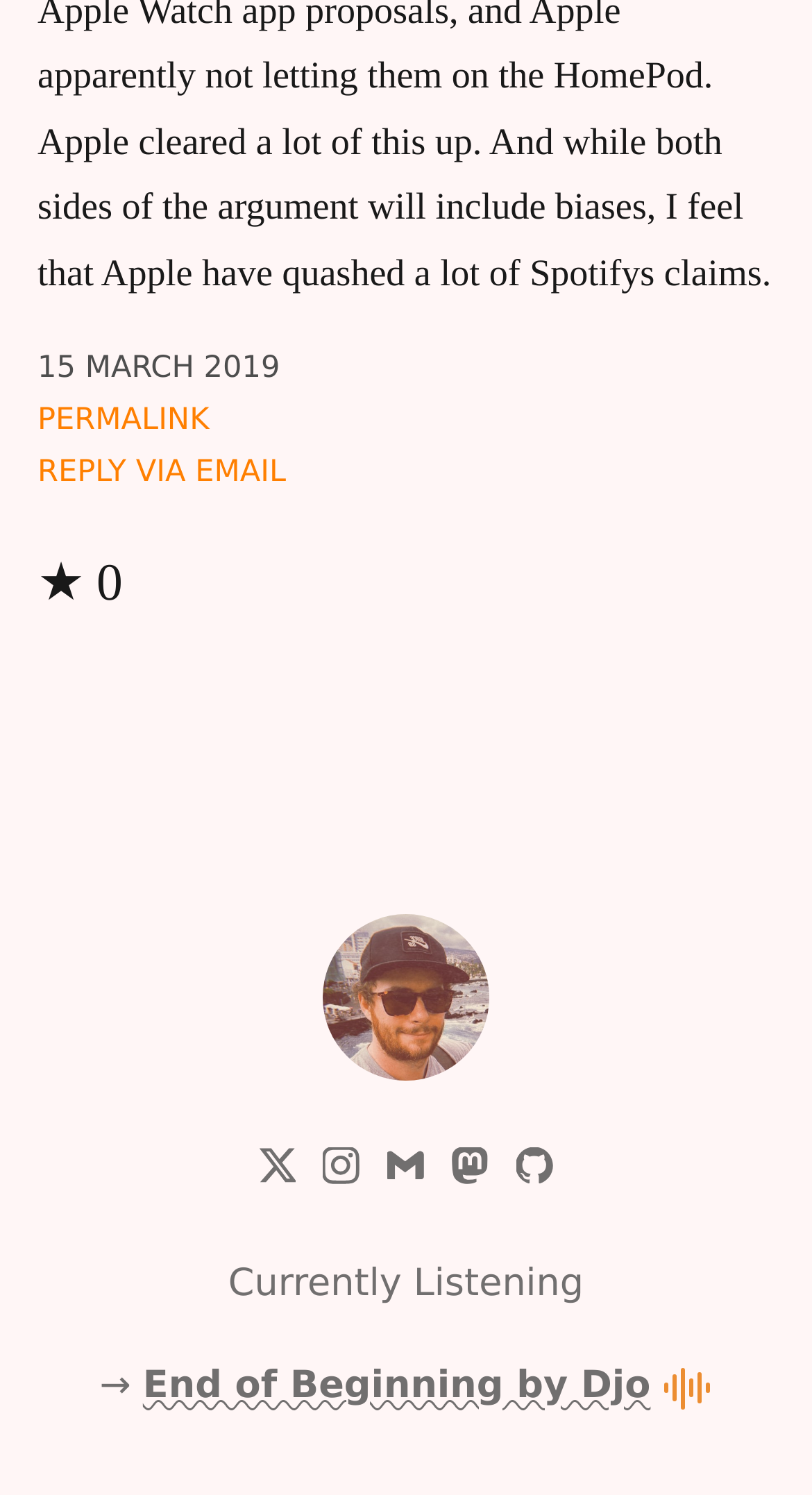Find the bounding box coordinates for the area that should be clicked to accomplish the instruction: "Go to the 'Facebook' page".

None